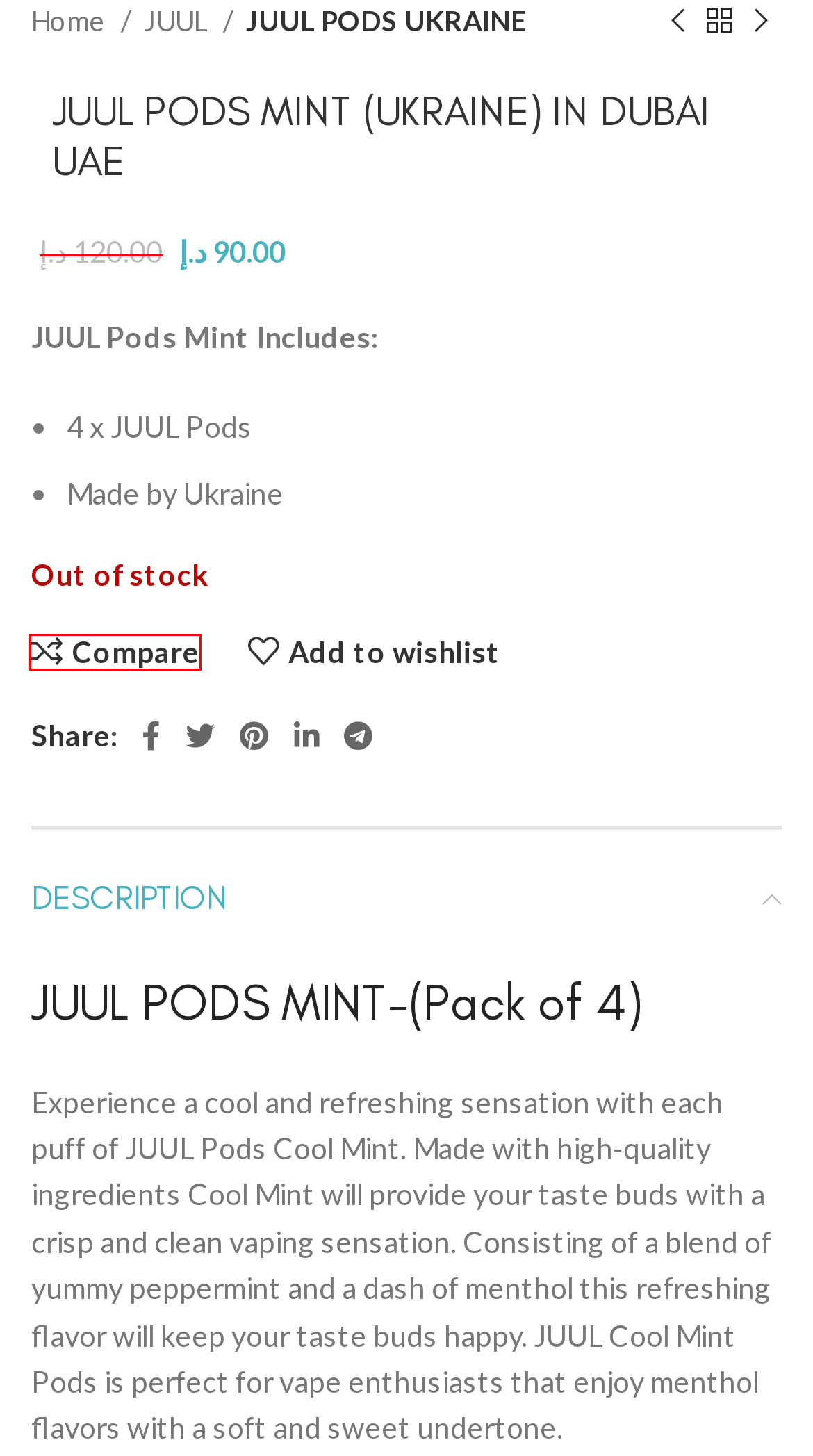With the provided screenshot showing a webpage and a red bounding box, determine which webpage description best fits the new page that appears after clicking the element inside the red box. Here are the options:
A. Compare - Iqos Shop
B. Cart - Iqos Shop
C. IQOS SHOP AE - Best Place for Vape in UAE
D. HITASTE - Iqos Shop
E. DISPOSABLE - Iqos Shop
F. LAMBDA - Iqos Shop
G. My account - Iqos Shop
H. IQOS - Iqos Shop

A